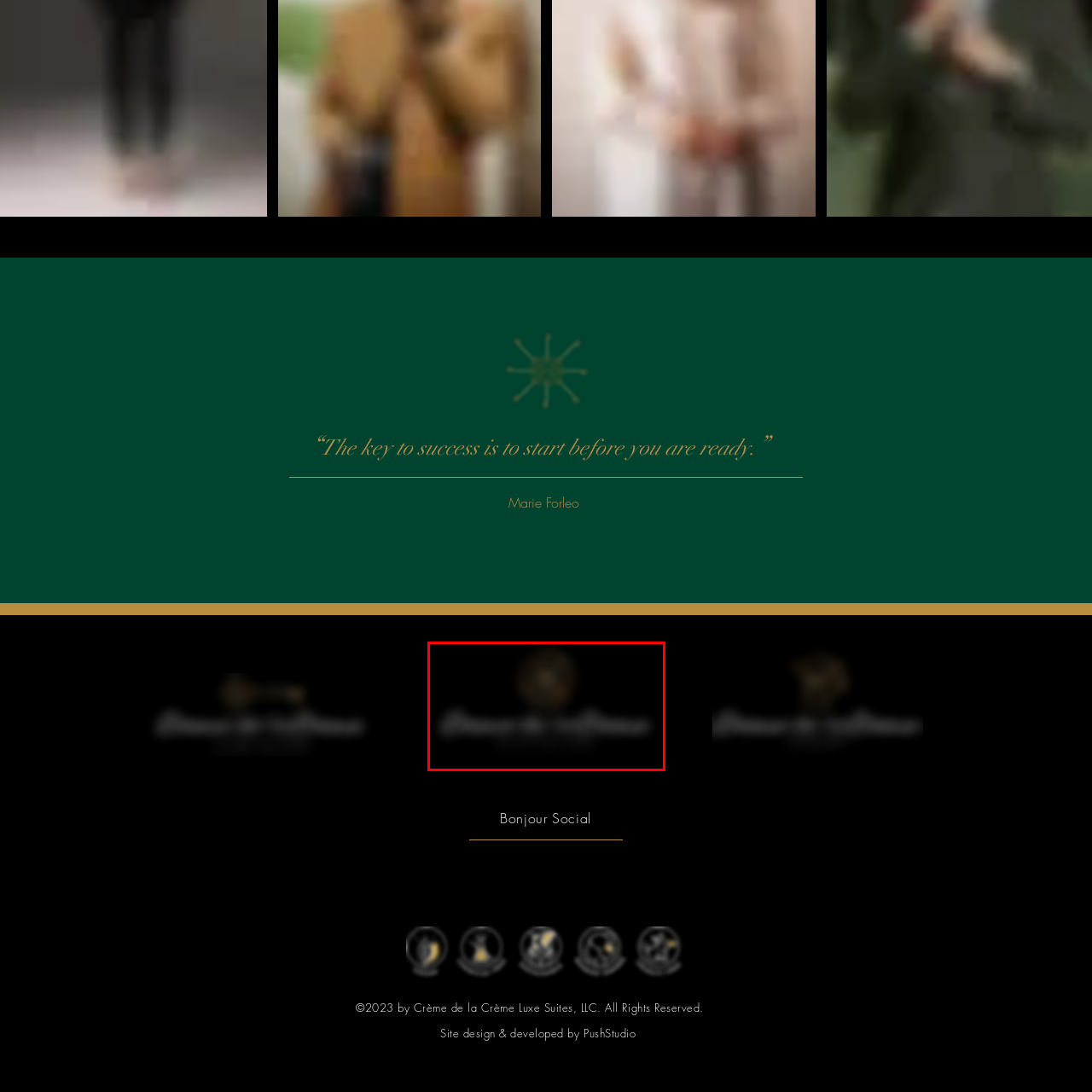Describe in detail what is happening in the image highlighted by the red border.

The image displays the logo for "Crème de la Crème Luxe Suites," featuring elegant typography and a sophisticated design. The brand name suggests a focus on luxury and high-quality accommodations, echoing a sense of exclusivity and refinement. Above the text, there is a decorative emblem that enhances the logo's upscale aesthetic, contributing to its overall impact. This visual identity is designed to attract discerning clients looking for premium lodging experiences. The logo is appropriately aligned with the branding message, embodying the essence of luxury and sophistication that the brand represents.